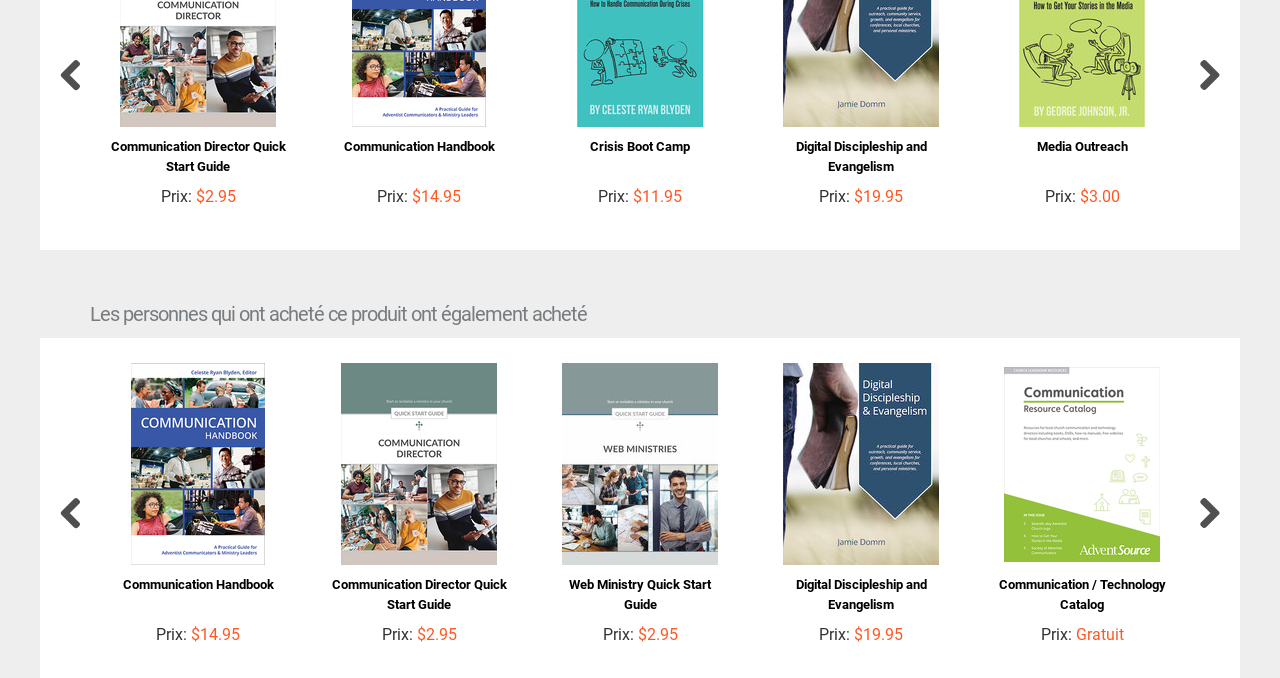Locate the UI element described by Media Outreach in the provided webpage screenshot. Return the bounding box coordinates in the format (top-left x, top-left y, bottom-right x, bottom-right y), ensuring all values are between 0 and 1.

[0.81, 0.205, 0.881, 0.227]